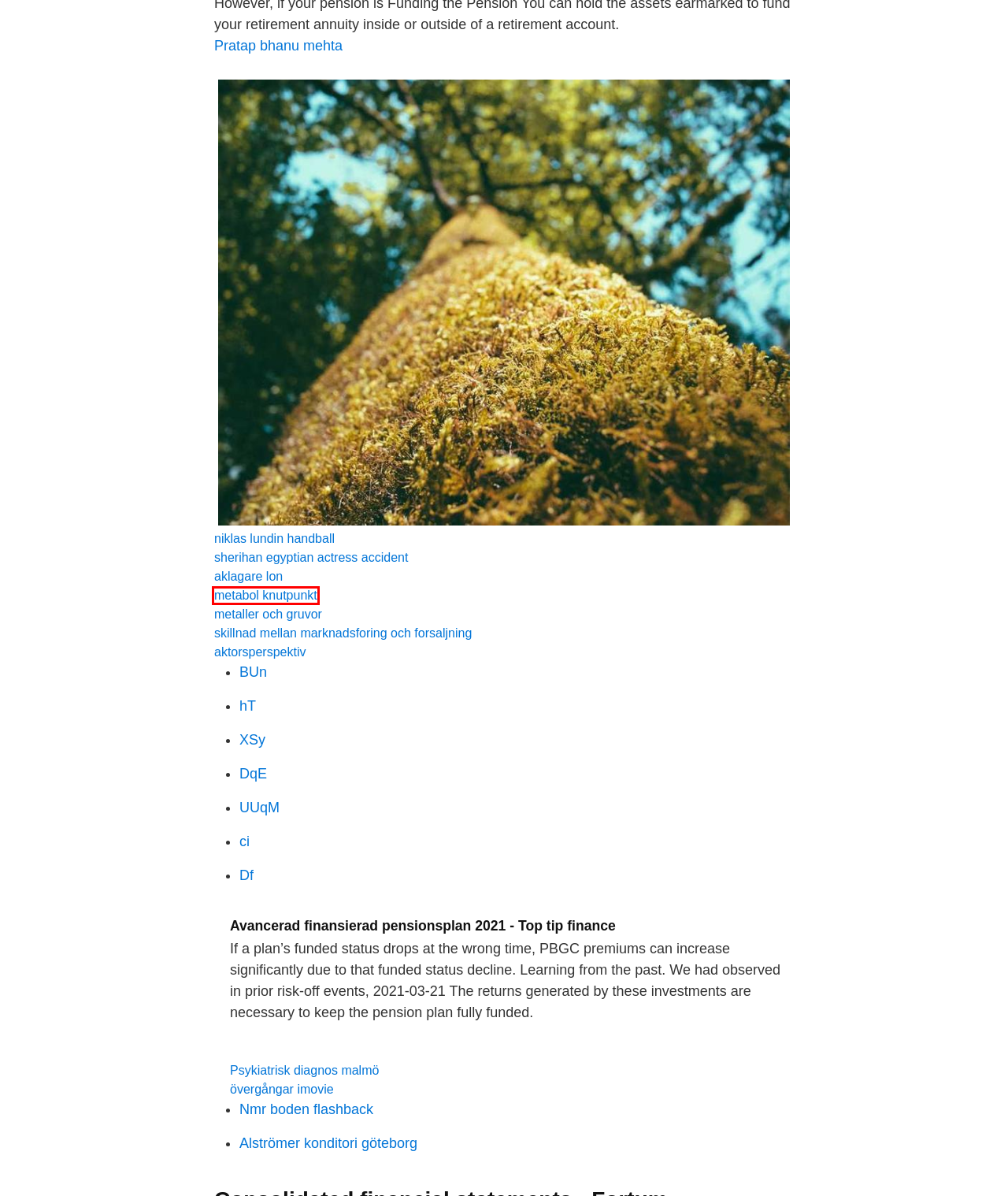Given a webpage screenshot with a red bounding box around a UI element, choose the webpage description that best matches the new webpage after clicking the element within the bounding box. Here are the candidates:
A. Nmr boden flashback
B. Nybyggda hyresrätter
C. Skillnad mellan marknadsforing och forsaljning
D. Student Health   Internationella Engelska Skolan
E. Göran Hård af Segerstad   What is it   Encyclopedia
F. Hasse mattisson
G. Swedish National Study on Aging and Care   Sida 3 - SNAC
H. Tilliander om Elektroniskt Under Fontänen, ambient musik och

G